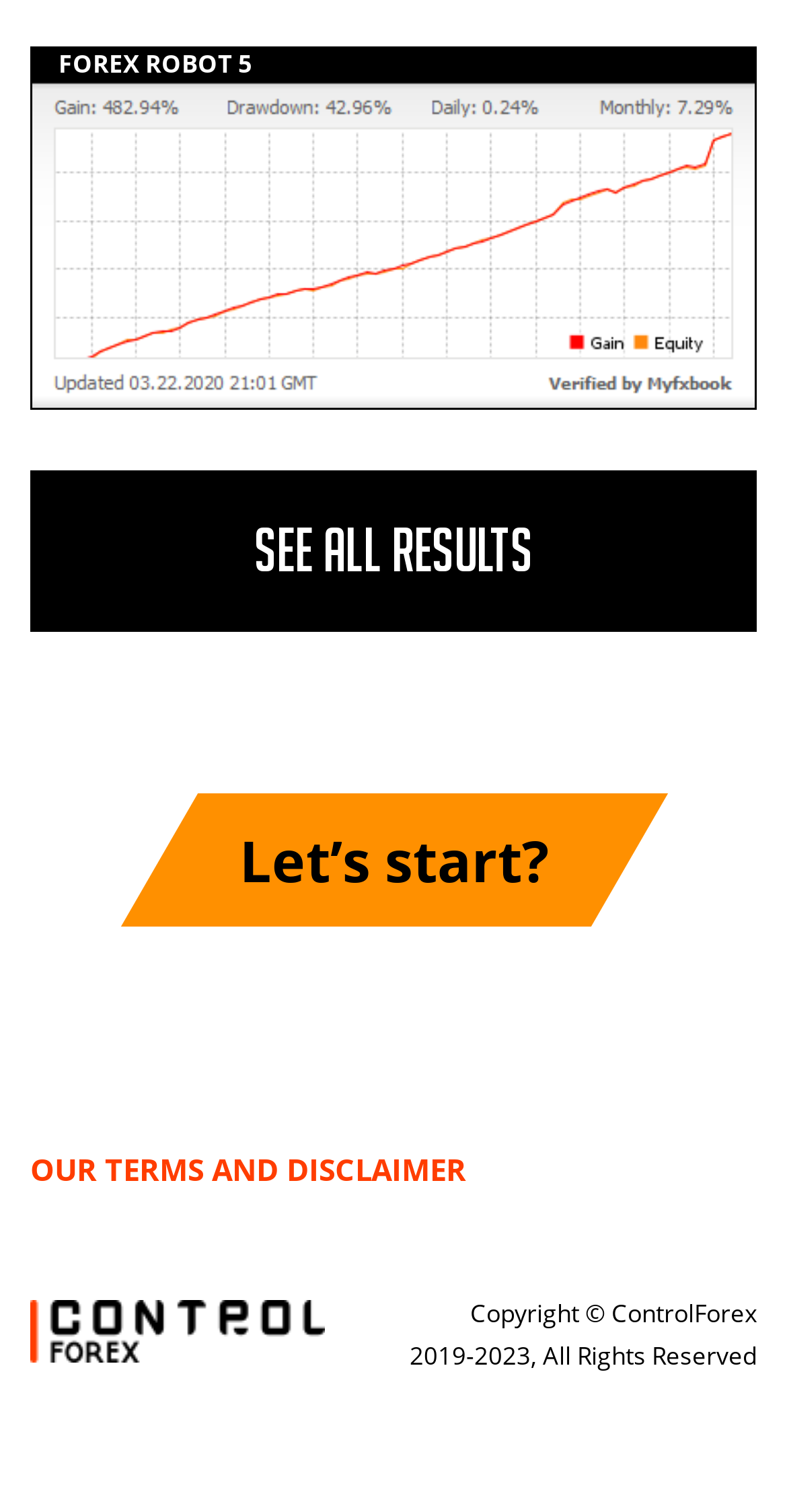Give a succinct answer to this question in a single word or phrase: 
What is the name of the Forex robot?

Forex Robot 5